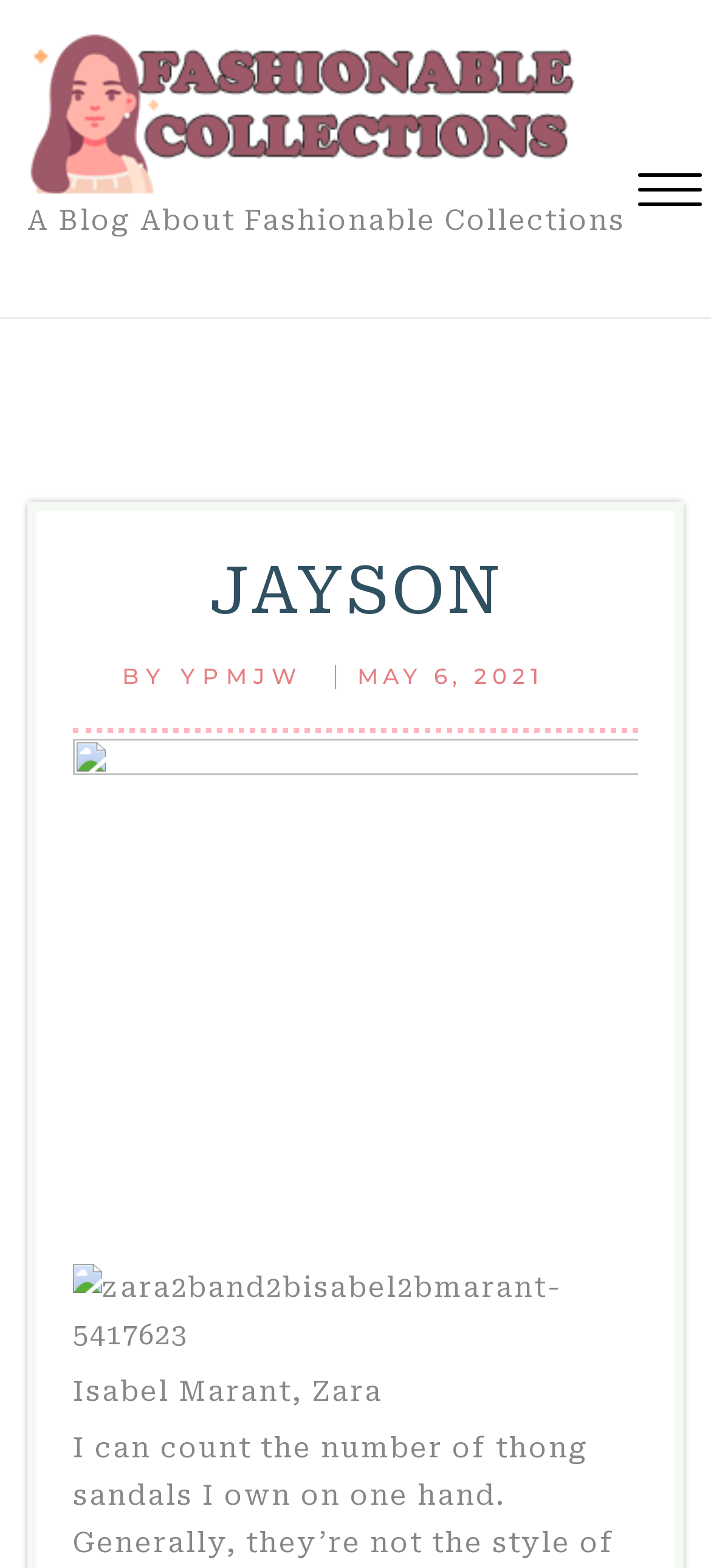Elaborate on the webpage's design and content in a detailed caption.

The webpage appears to be a blog post about fashionable collections, specifically discussing Isabel Marant and Zara. At the top, there is a link to "Fashionable Collections" accompanied by an image with the same name, taking up a significant portion of the top section. Below this, there is a static text element stating "A Blog About Fashionable Collections".

On the top right, there is a button with a popup menu, and a "Close Menu" button is located nearby. The main content of the page is divided into sections, with a header section containing the title "JAYSON" in large font, followed by the text "BY" and a link to "YPMJW". A vertical line separates these elements from the date "MAY 6, 2021", which is also a link.

Below the header section, there is a large image taking up most of the width, with a caption "Isabel Marant, Zara" located at the bottom of the image. The image appears to be the main focus of the page, with the surrounding text providing context and information about the fashion brands being discussed.